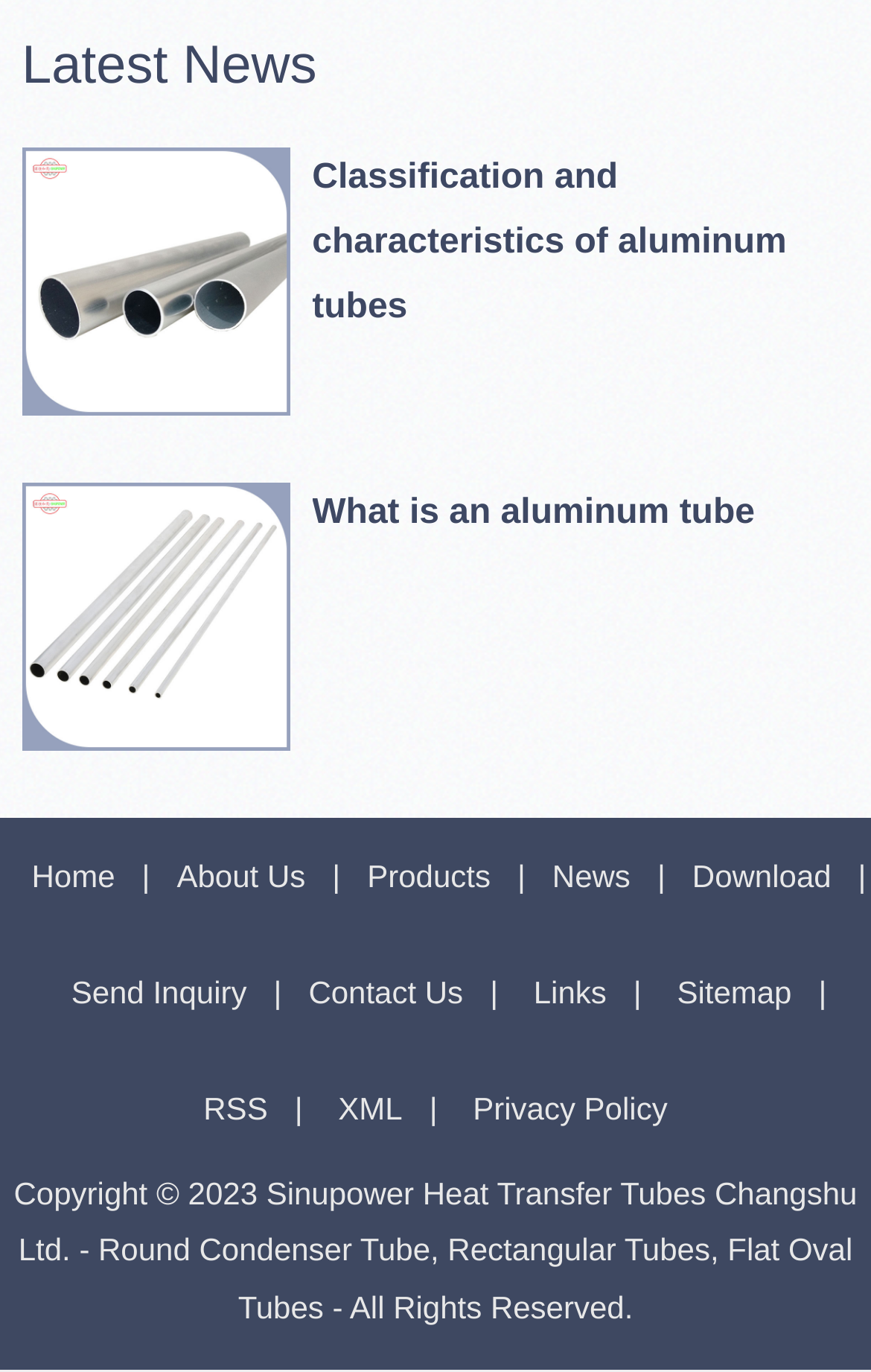Predict the bounding box coordinates of the area that should be clicked to accomplish the following instruction: "download resources". The bounding box coordinates should consist of four float numbers between 0 and 1, i.e., [left, top, right, bottom].

[0.764, 0.626, 0.985, 0.652]